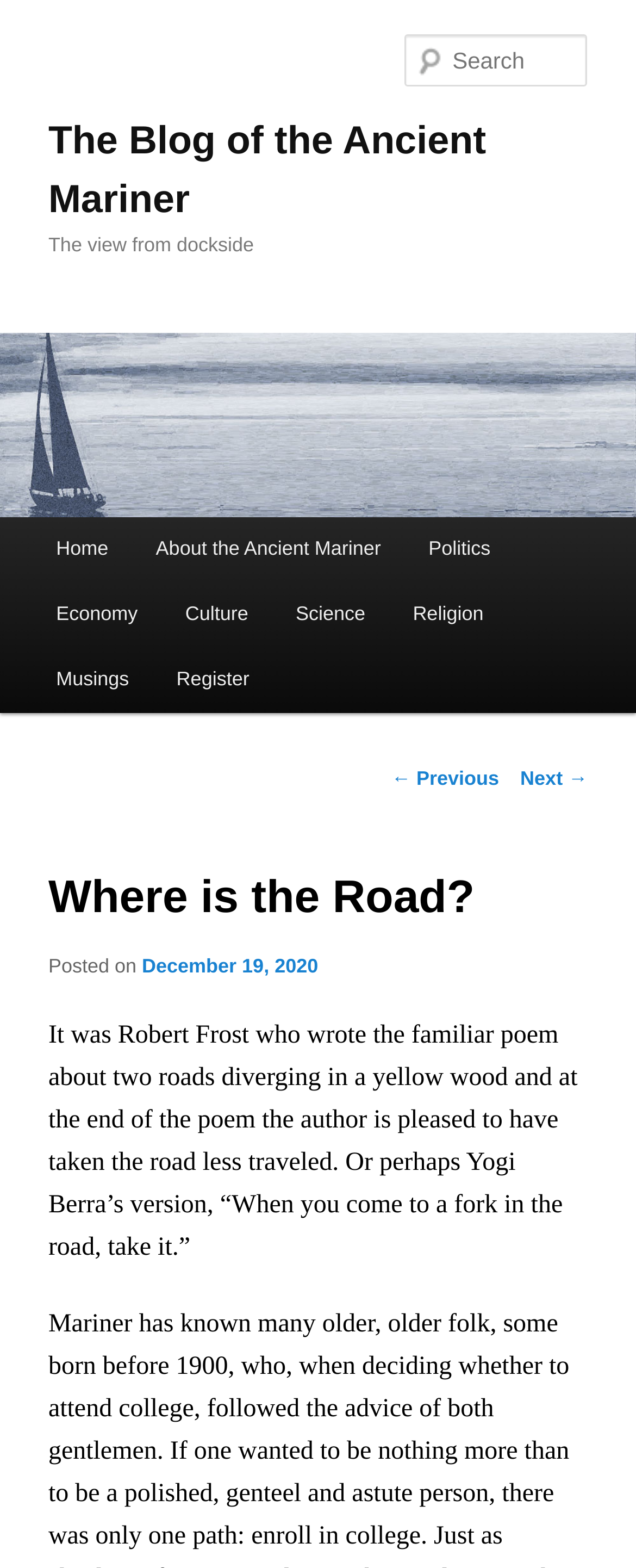Identify the bounding box coordinates for the UI element described as follows: "December 19, 2020". Ensure the coordinates are four float numbers between 0 and 1, formatted as [left, top, right, bottom].

[0.223, 0.608, 0.5, 0.623]